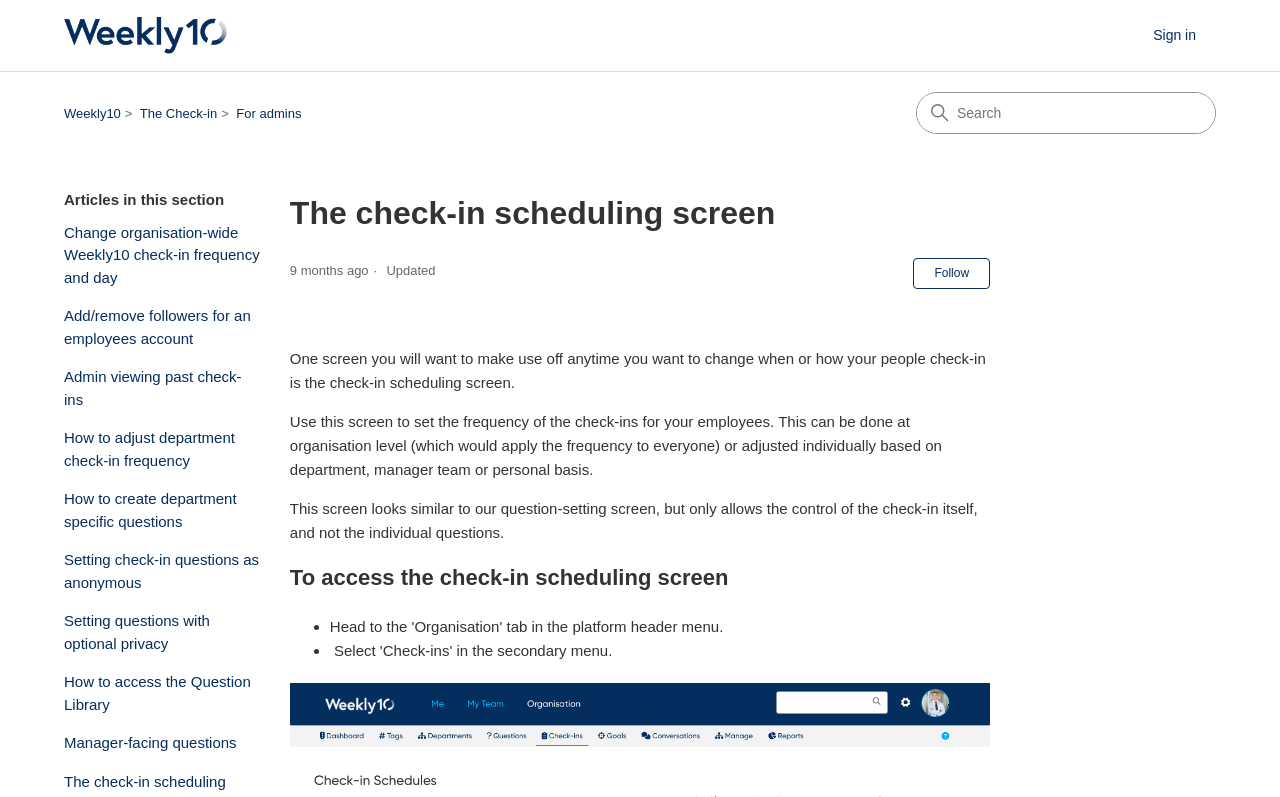Please identify the coordinates of the bounding box that should be clicked to fulfill this instruction: "Sign in".

[0.901, 0.032, 0.95, 0.058]